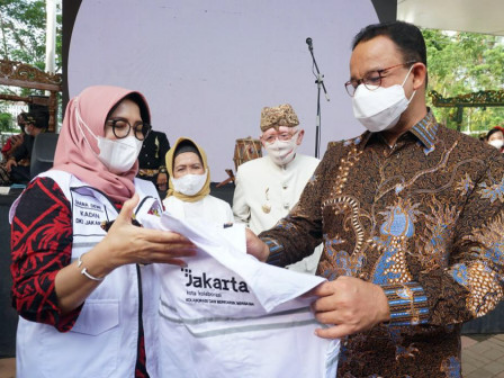Please examine the image and answer the question with a detailed explanation:
What is the man dressed in?

The man, who is receiving a white cloth or garment from a woman, is dressed in a batik shirt, which is a traditional garment in Indonesian culture.